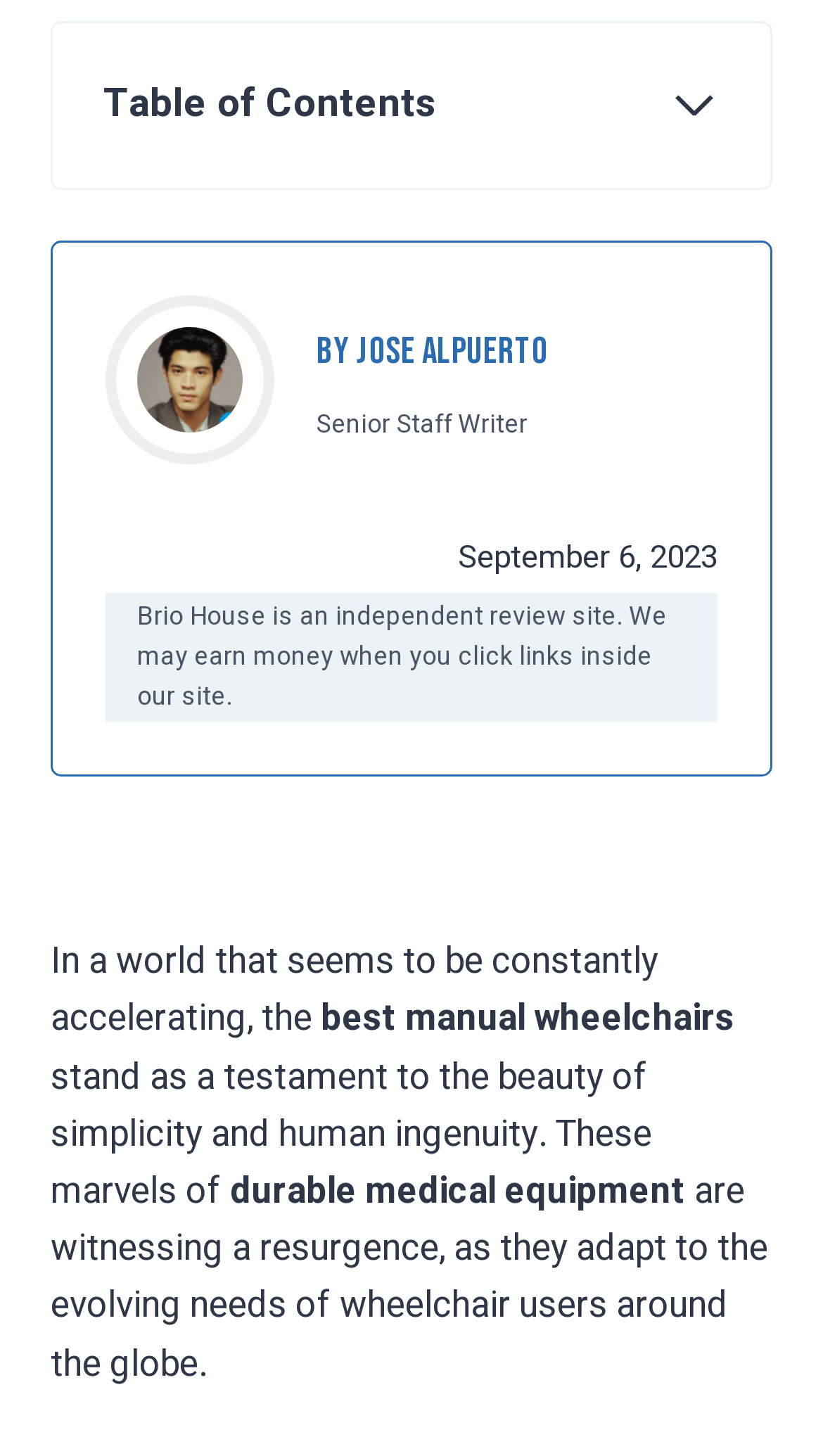Please specify the coordinates of the bounding box for the element that should be clicked to carry out this instruction: "Learn about standard wheelchairs". The coordinates must be four float numbers between 0 and 1, formatted as [left, top, right, bottom].

[0.203, 0.2, 0.569, 0.231]